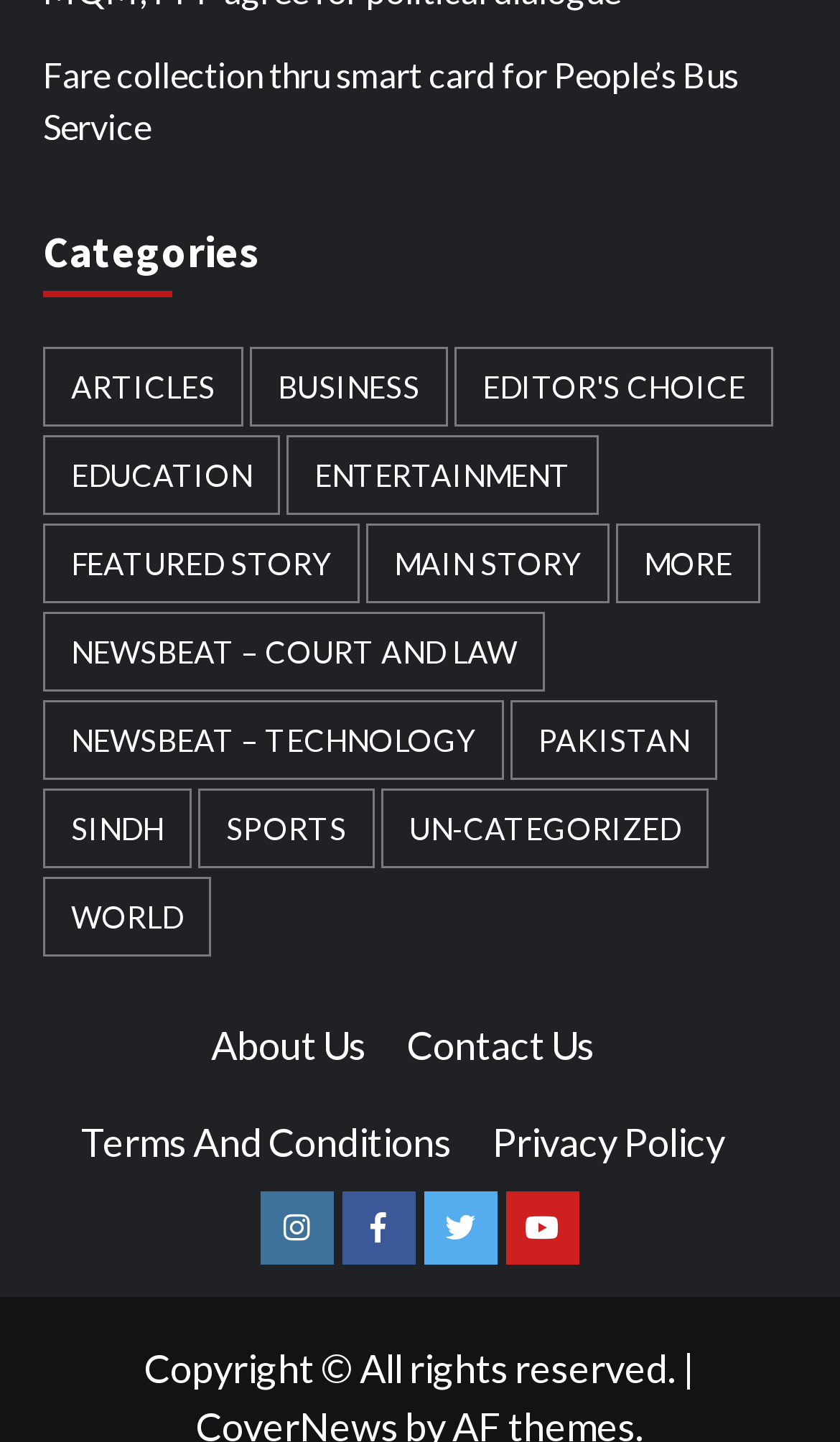Pinpoint the bounding box coordinates of the element to be clicked to execute the instruction: "View 'Business' news".

[0.297, 0.24, 0.533, 0.296]